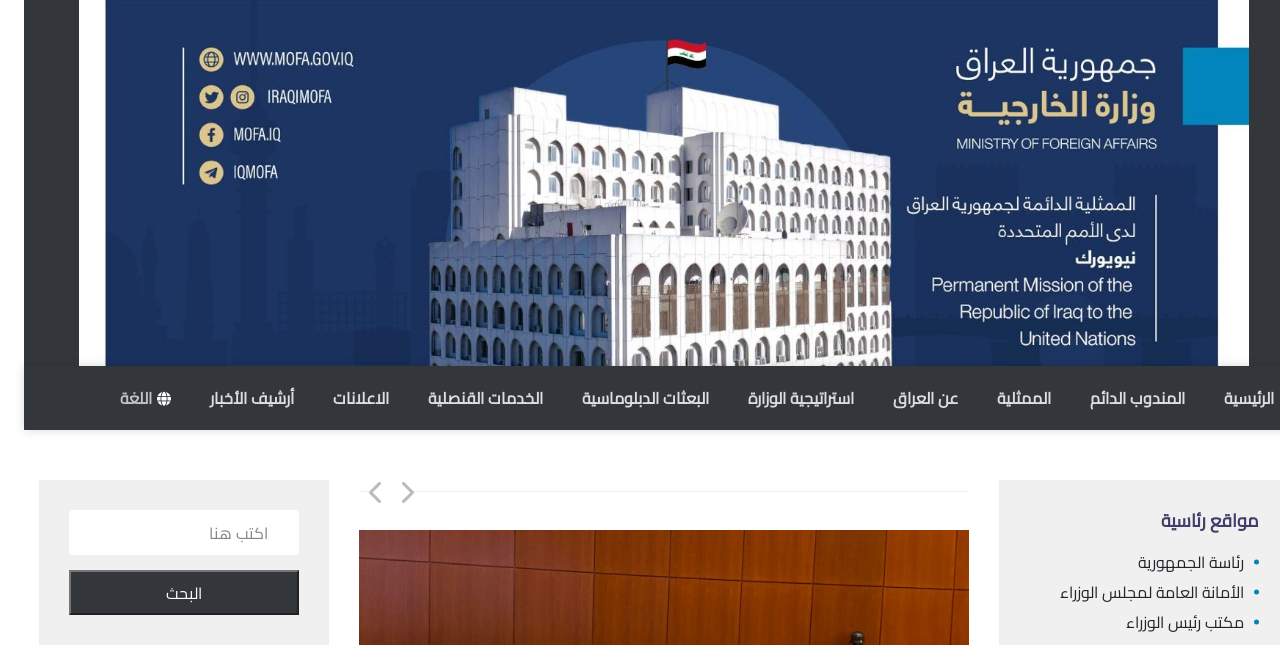Please reply with a single word or brief phrase to the question: 
What is the purpose of the search bar?

البحث